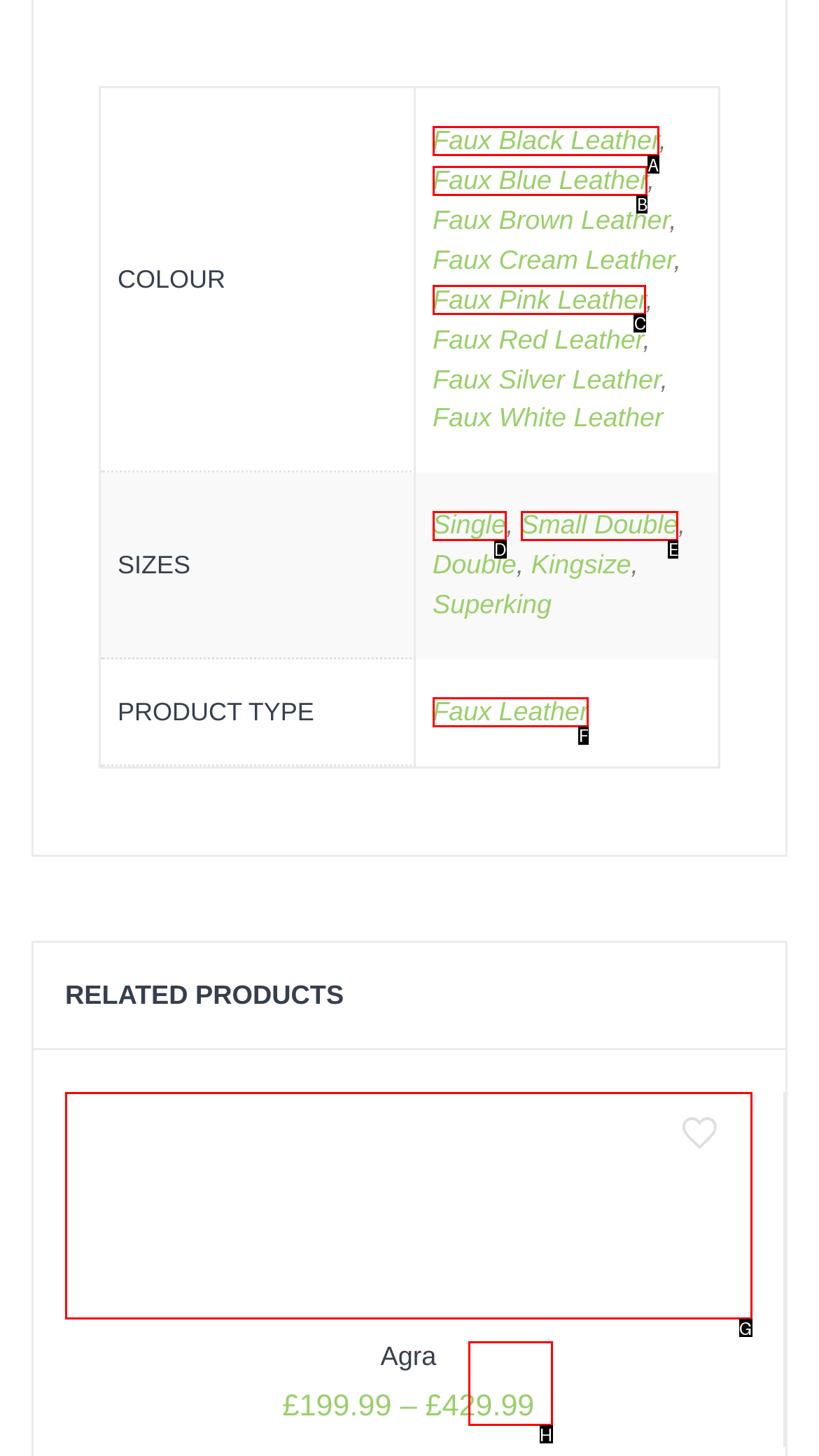Given the element description: Faux Leather
Pick the letter of the correct option from the list.

F